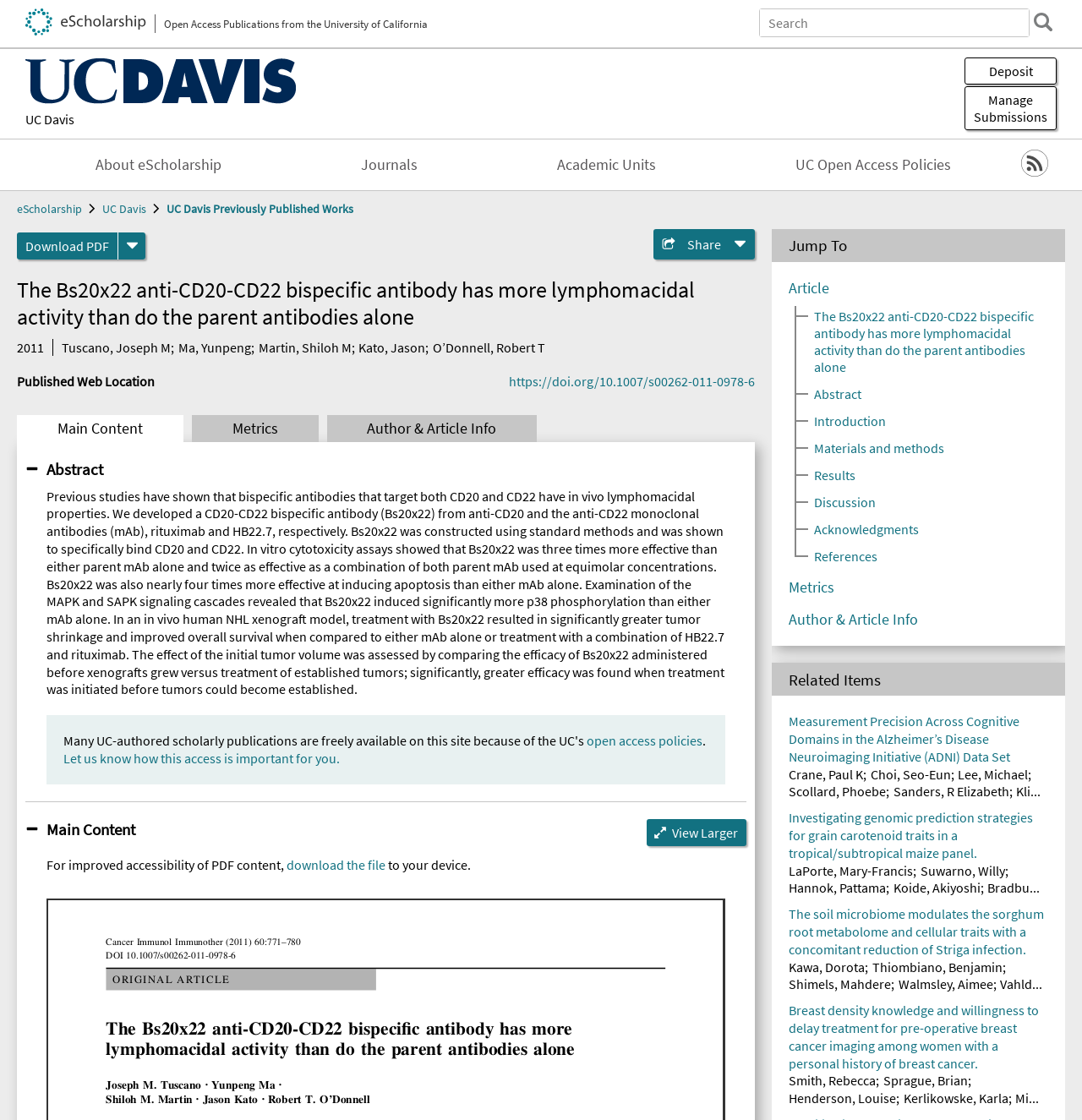Identify the bounding box coordinates of the region that needs to be clicked to carry out this instruction: "View related items". Provide these coordinates as four float numbers ranging from 0 to 1, i.e., [left, top, right, bottom].

[0.729, 0.636, 0.969, 0.684]